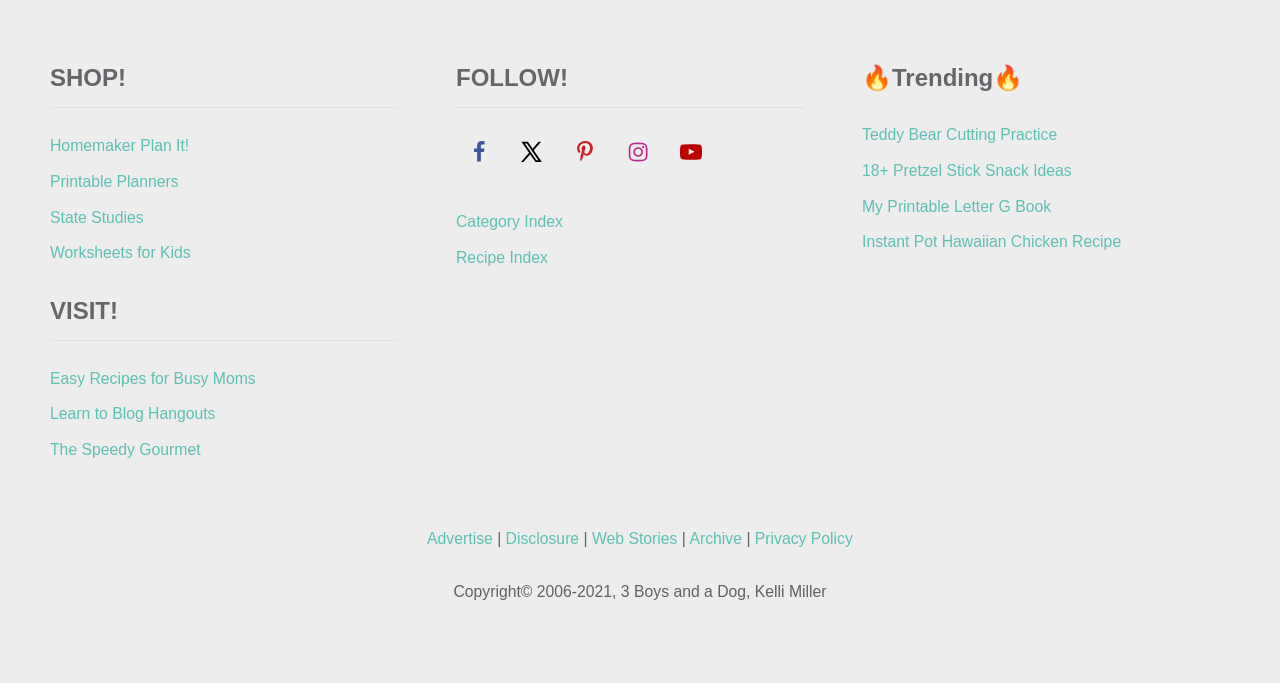What is the copyright year range of the website?
Refer to the image and provide a concise answer in one word or phrase.

2006-2021